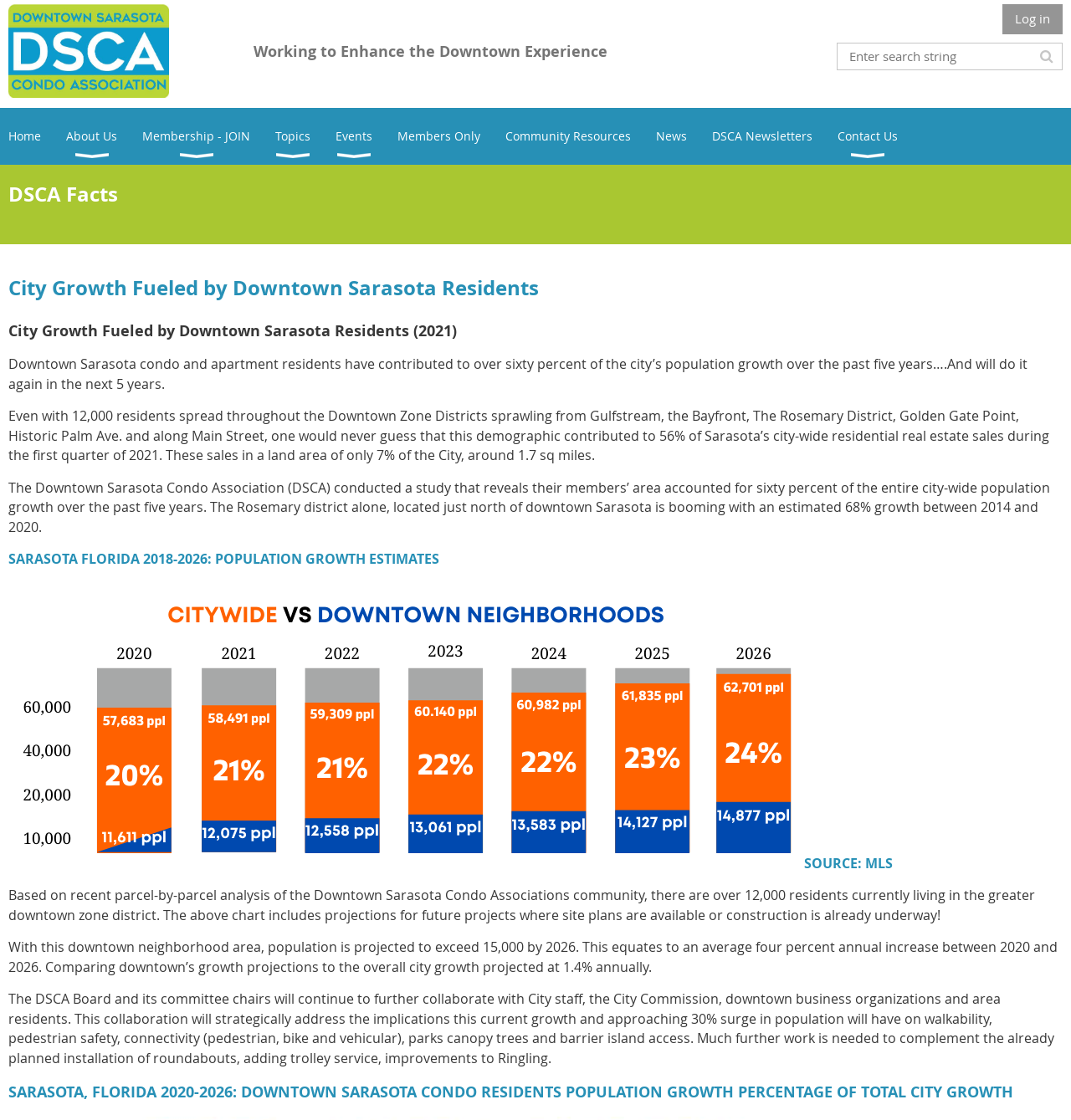Determine the bounding box coordinates for the HTML element mentioned in the following description: "Log in". The coordinates should be a list of four floats ranging from 0 to 1, represented as [left, top, right, bottom].

[0.936, 0.004, 0.992, 0.03]